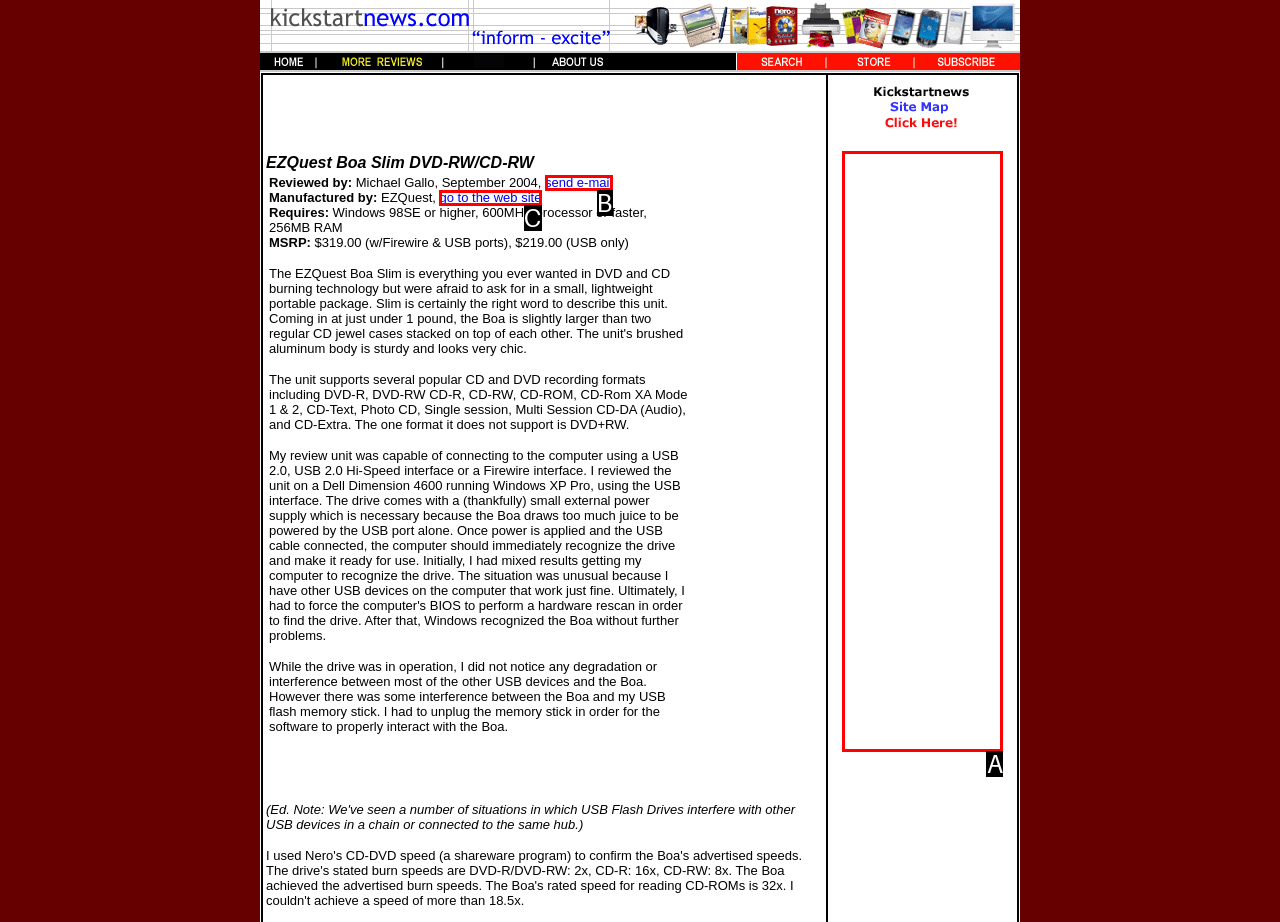Which lettered UI element aligns with this description: send e-mail
Provide your answer using the letter from the available choices.

B